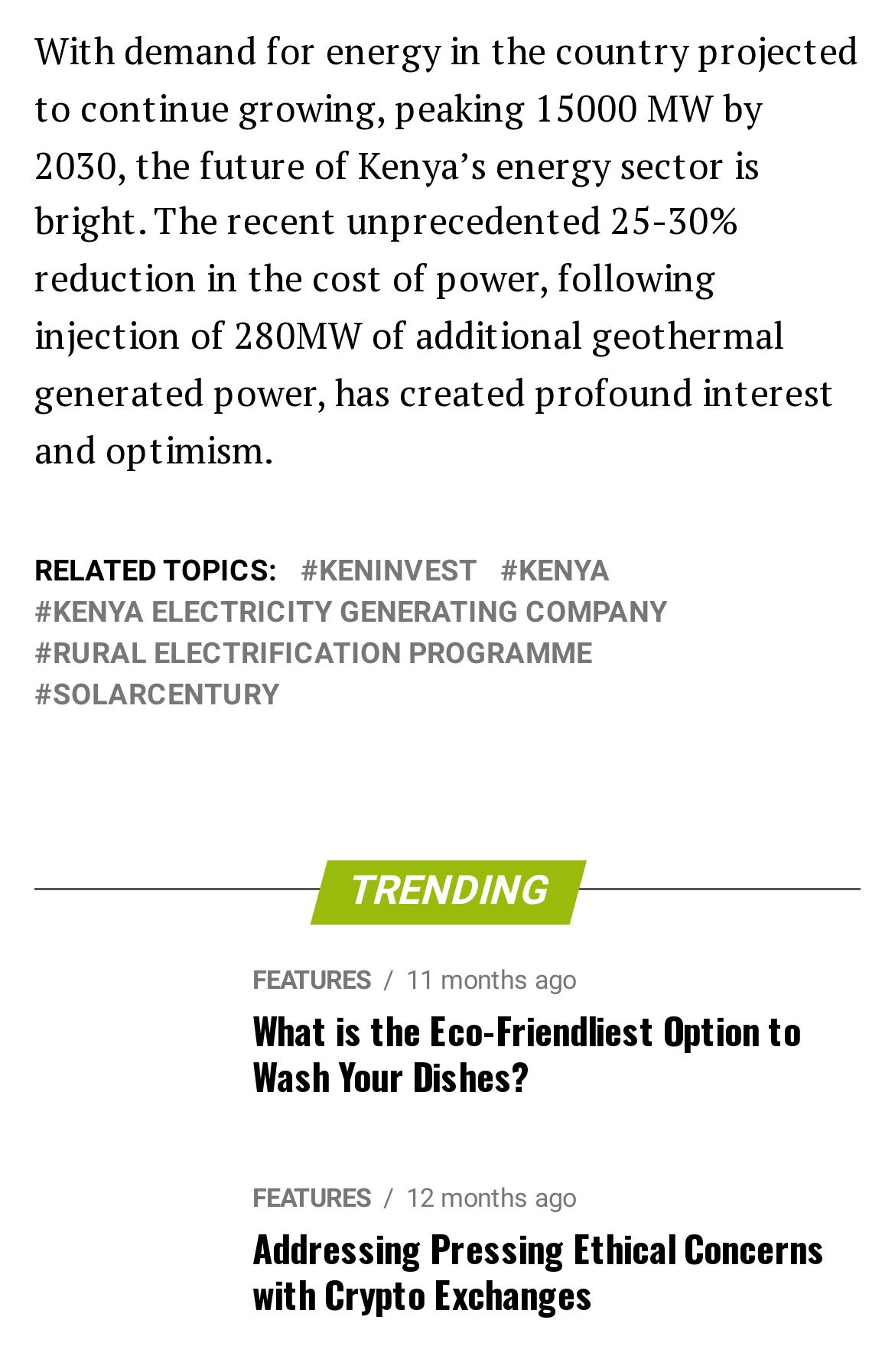Given the element description Rural Electrification Programme, identify the bounding box coordinates for the UI element on the webpage screenshot. The format should be (top-left x, top-left y, bottom-right x, bottom-right y), with values between 0 and 1.

[0.059, 0.466, 0.662, 0.488]